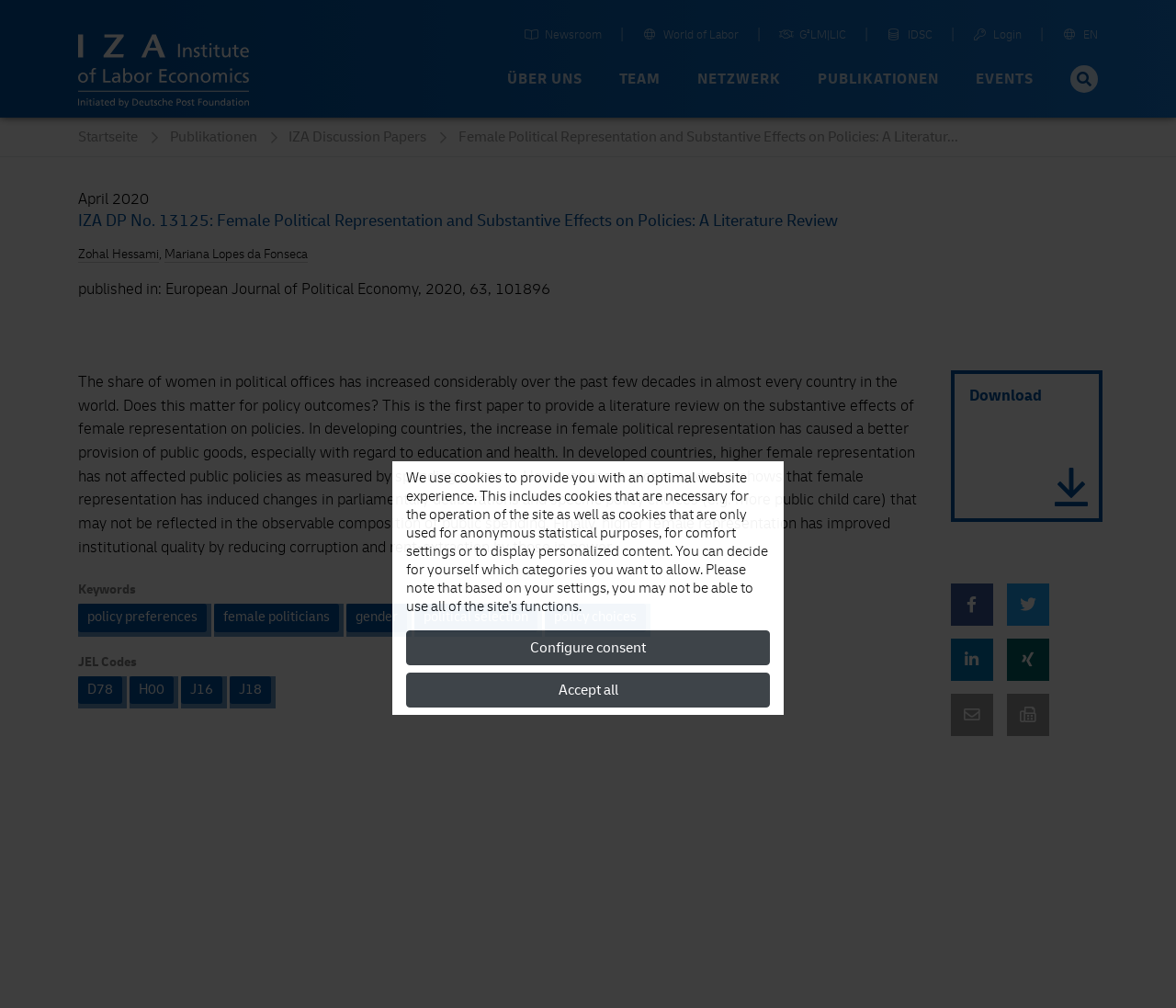Craft a detailed narrative of the webpage's structure and content.

This webpage is about a research paper titled "Female Political Representation and Substantive Effects on Policies: A Literature Review" from the Institute of Labor Economics (IZA). At the top, there is a navigation bar with several links, including "Newsroom", "World of Labor", "G²LM|LIC", "IDSC", and "Login". Below the navigation bar, there are five buttons: "ÜBER UNS", "TEAM", "NETZWERK", "PUBLIKATIONEN", and "EVENTS". 

On the left side, there is a sidebar with a button containing a search icon and several links, including "Startseite", "Publikationen", and "IZA Discussion Papers". The main content of the webpage is on the right side, which includes the title of the paper, the authors' names, and the publication date. 

The paper's abstract is provided, which discusses the increase in female political representation and its effects on policy outcomes. The abstract is followed by a section with keywords and JEL codes related to the paper. There are also links to download the paper and several social media icons at the bottom. 

Additionally, there is a section with buttons to configure consent and accept all cookies.